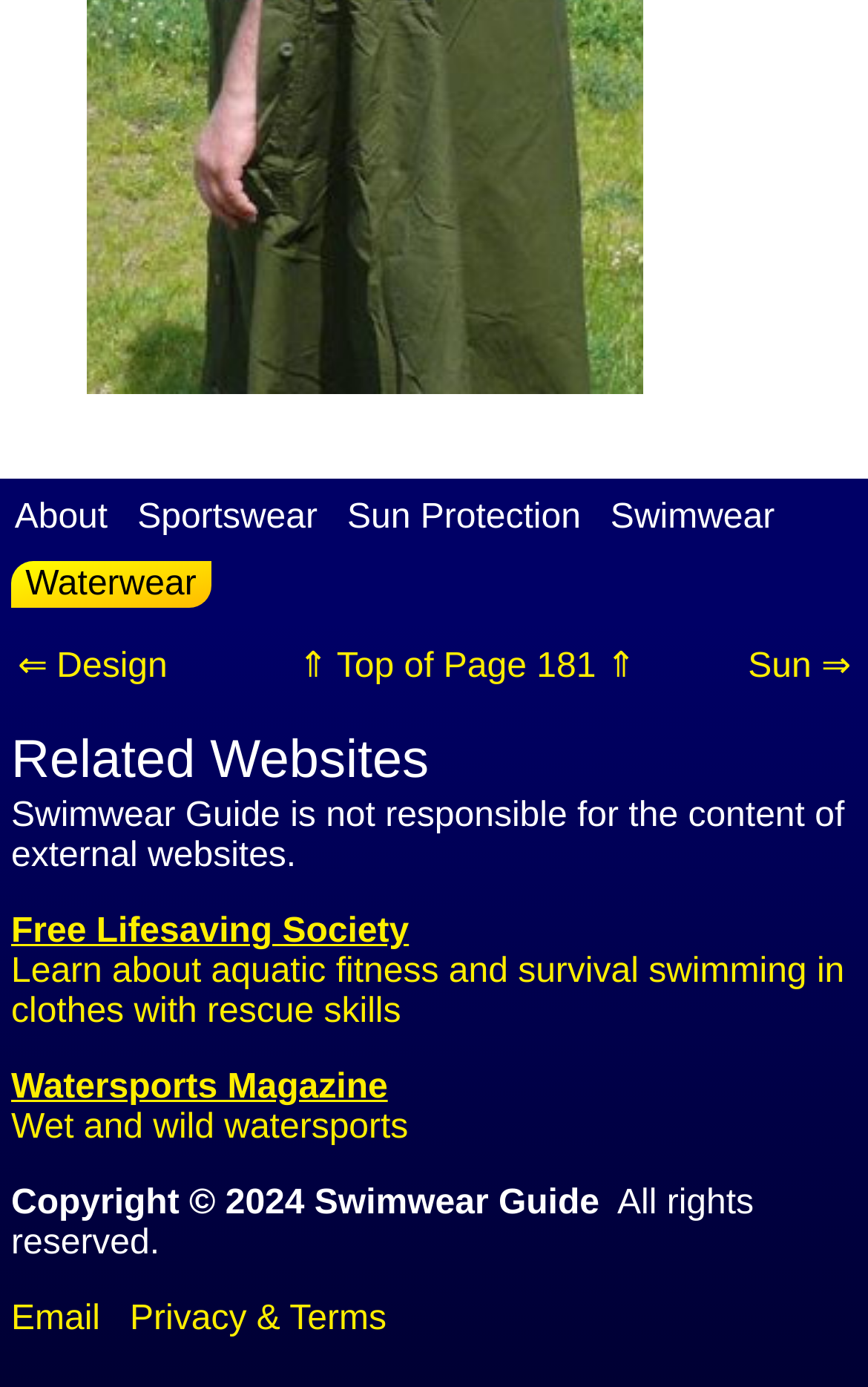Identify the bounding box coordinates for the element you need to click to achieve the following task: "Explore category All". The coordinates must be four float values ranging from 0 to 1, formatted as [left, top, right, bottom].

None